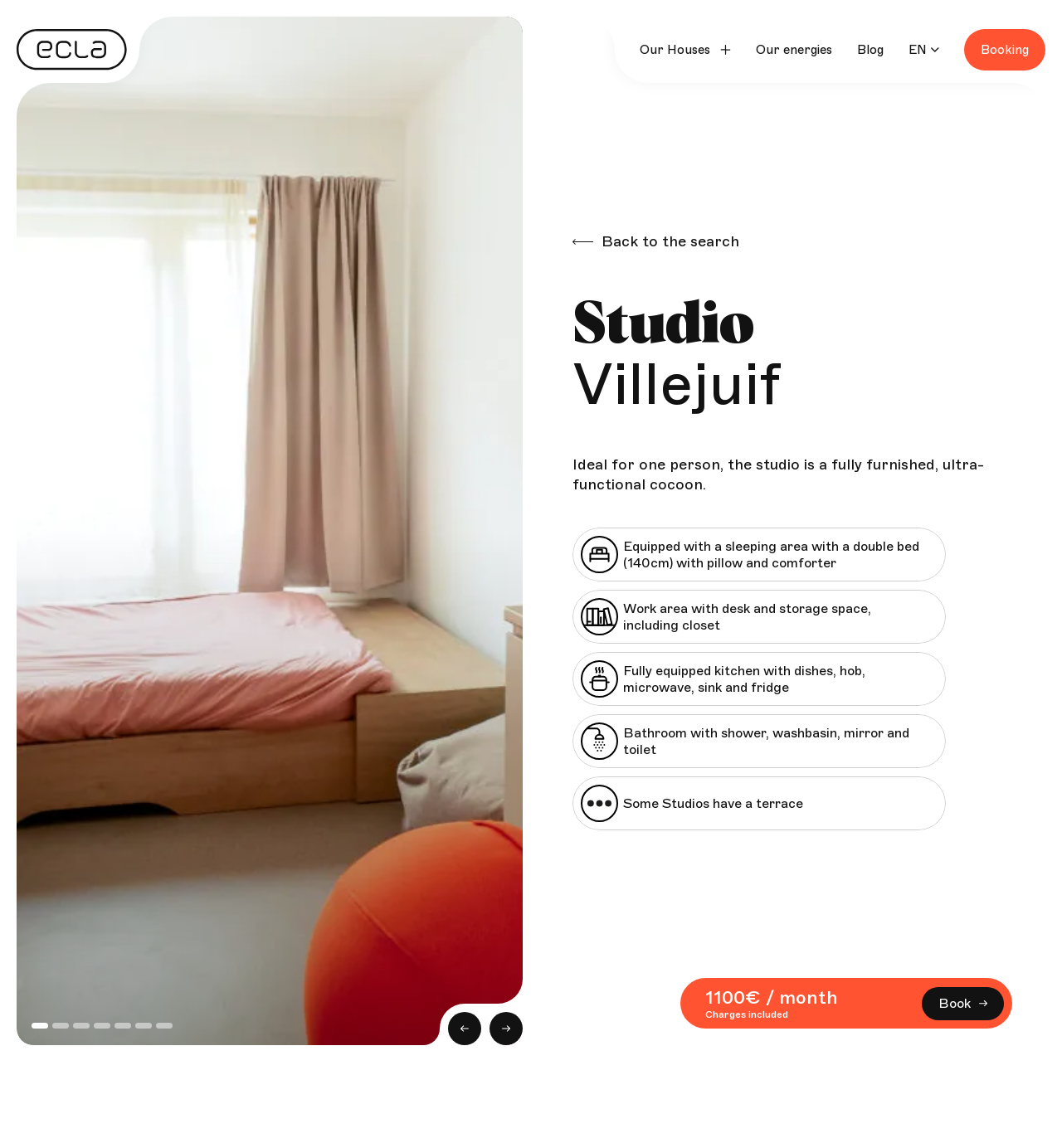Pinpoint the bounding box coordinates of the element that must be clicked to accomplish the following instruction: "Go to 'Booking'". The coordinates should be in the format of four float numbers between 0 and 1, i.e., [left, top, right, bottom].

[0.908, 0.025, 0.984, 0.061]